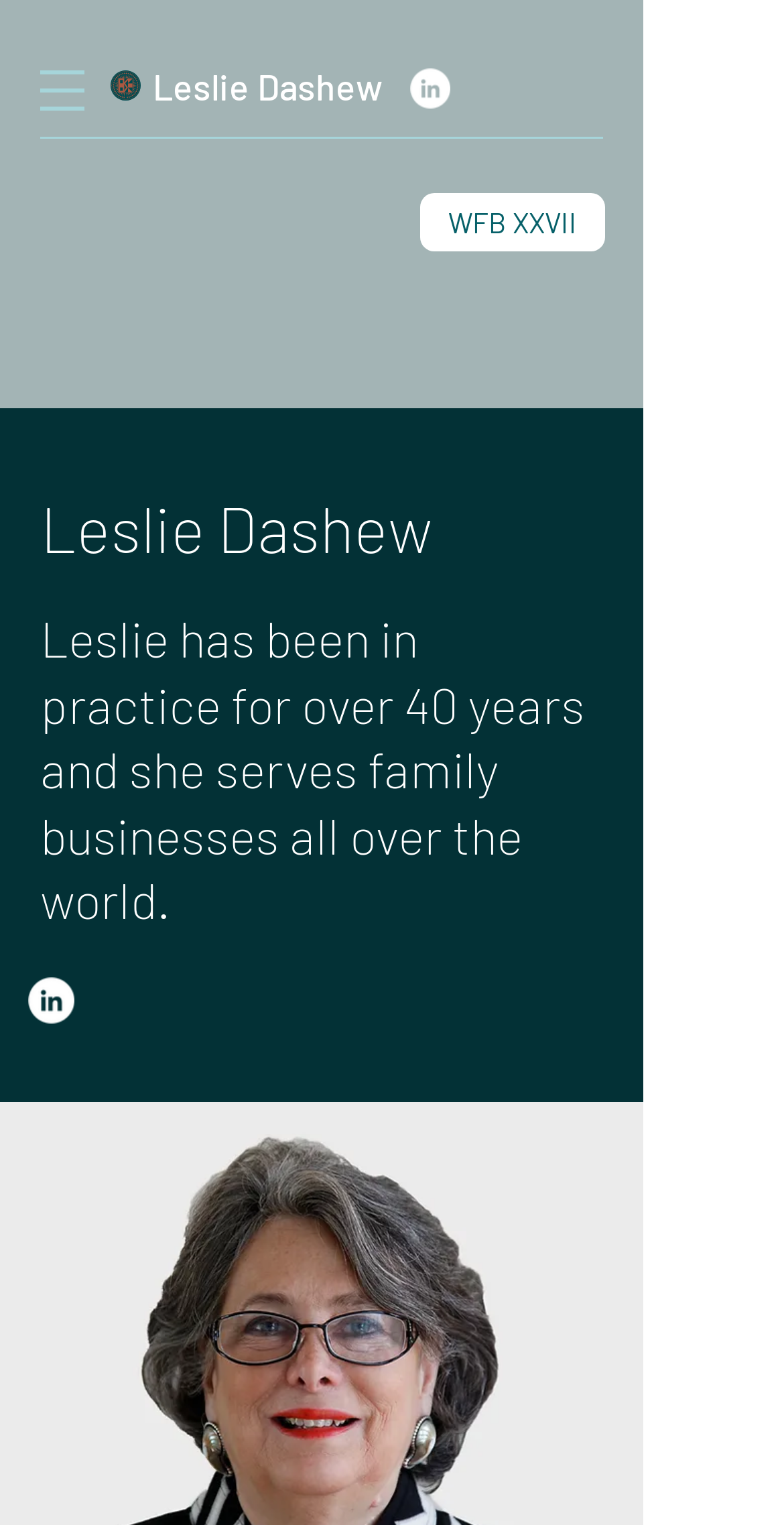Determine the bounding box for the UI element that matches this description: "Leslie Dashew".

[0.195, 0.042, 0.487, 0.071]